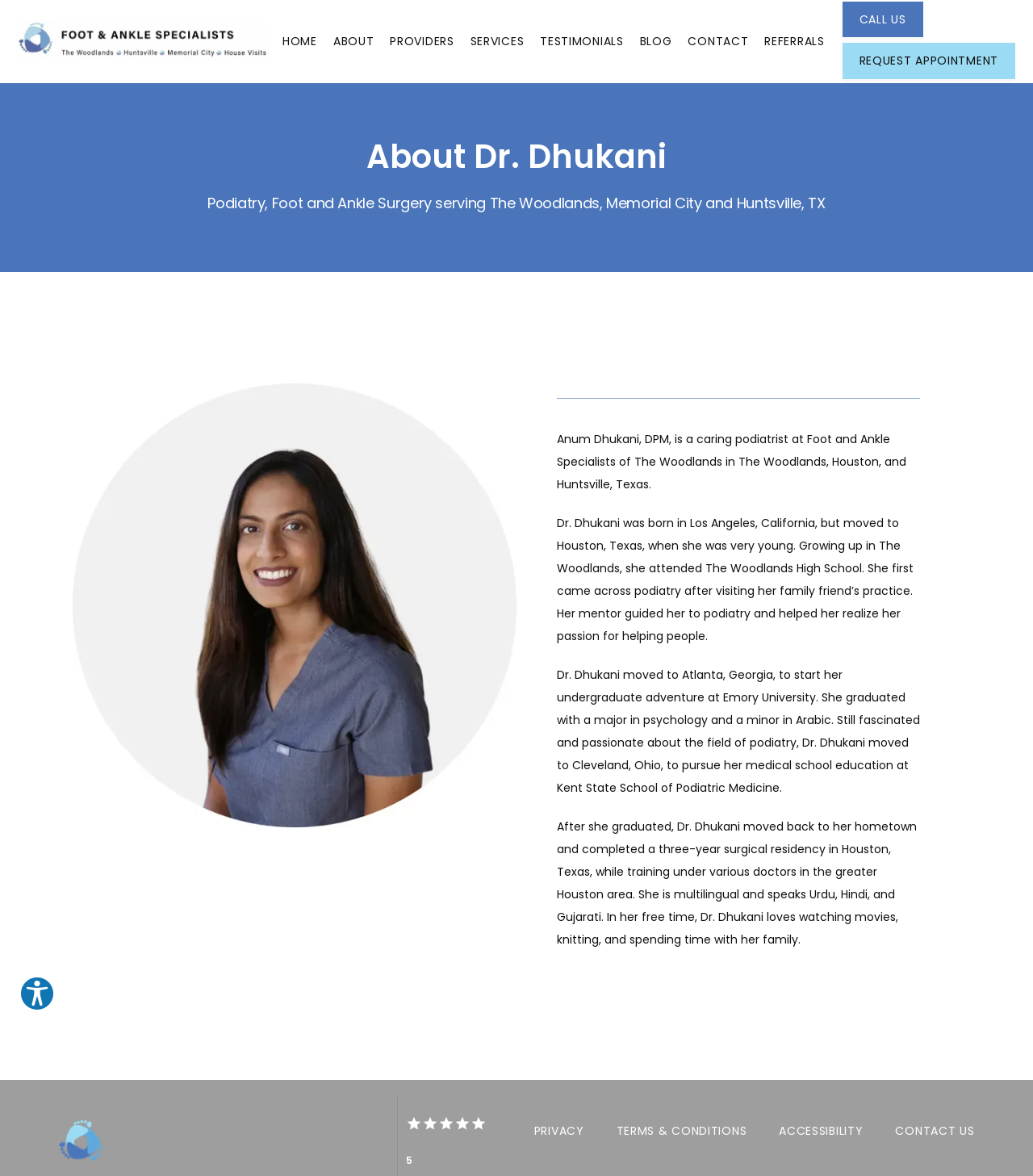Determine the bounding box coordinates for the UI element matching this description: "parent_node: Email * aria-describedby="email-notes" name="email"".

None